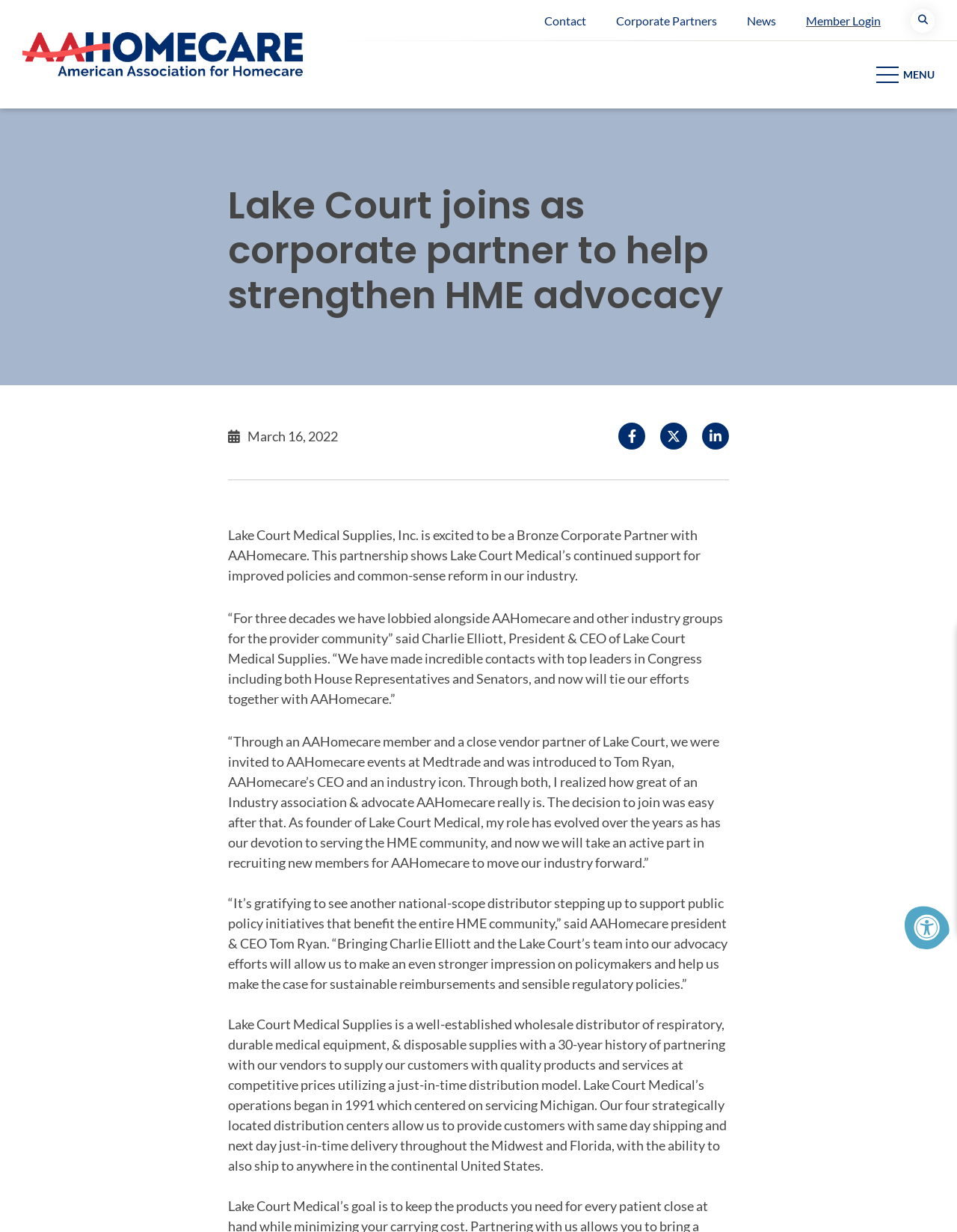How many distribution centers does Lake Court Medical Supplies have?
Use the screenshot to answer the question with a single word or phrase.

4